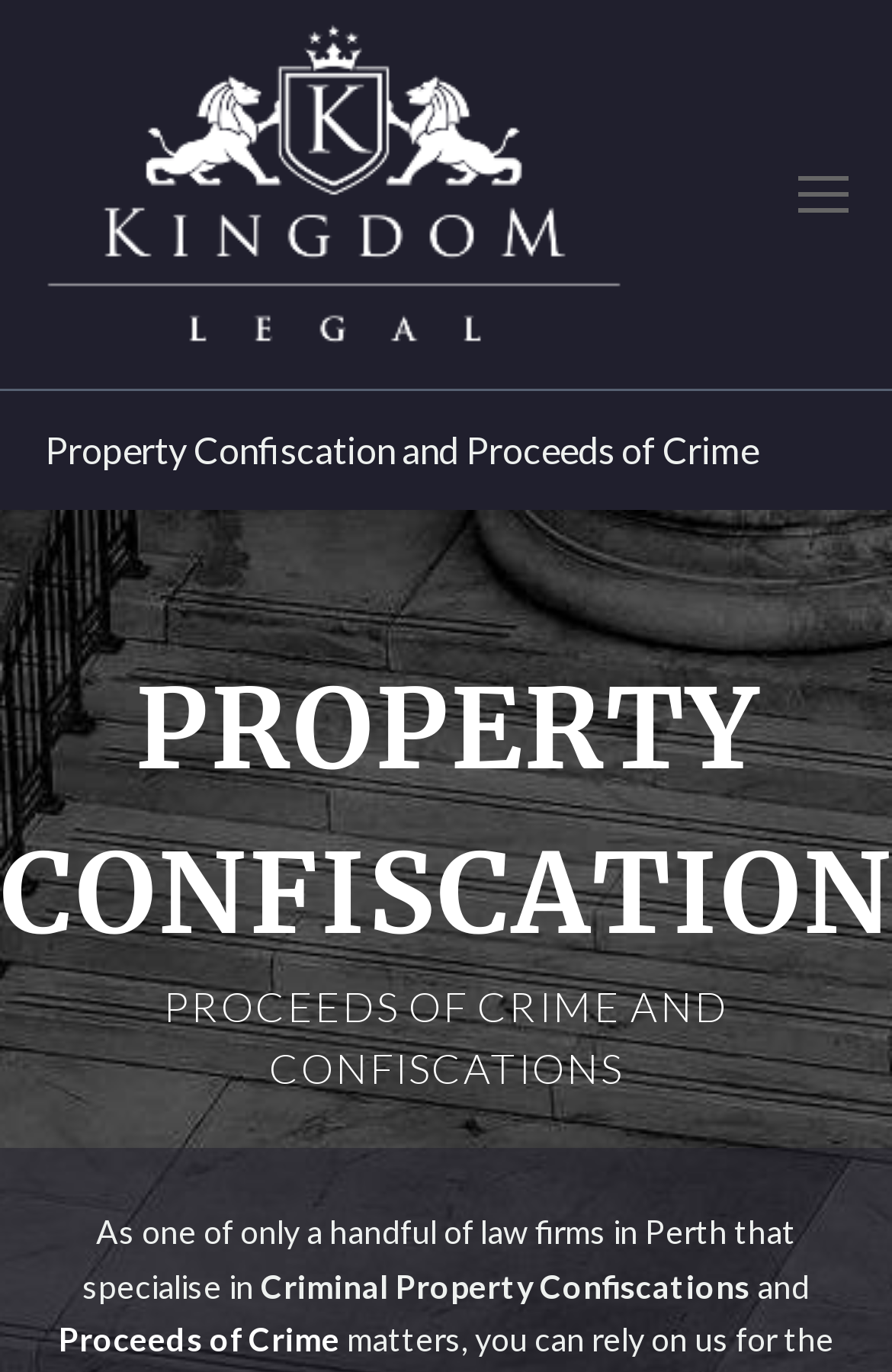Illustrate the webpage's structure and main components comprehensively.

The webpage is about Property Confiscation and Proceeds of Crime, with a focus on Criminal Lawyers in Perth. At the top left, there is a logo of Kingdom Legal, which is an image with a link to the law firm's website. 

Below the logo, there is a header section that spans the entire width of the page. This section contains three headings: "Property Confiscation and Proceeds of Crime", "PROPERTY CONFISCATION", and "PROCEEDS OF CRIME AND CONFISCATIONS". 

On the top right, there is a link to open a mobile menu. 

In the main content area, there is a paragraph of text that describes the law firm's specialization in Criminal Property Confiscation and Proceeds of Crime matters. The text is divided into five parts, with the last part being a link to "Proceeds of Crime". The text is positioned near the bottom of the page, with the link at the very bottom.